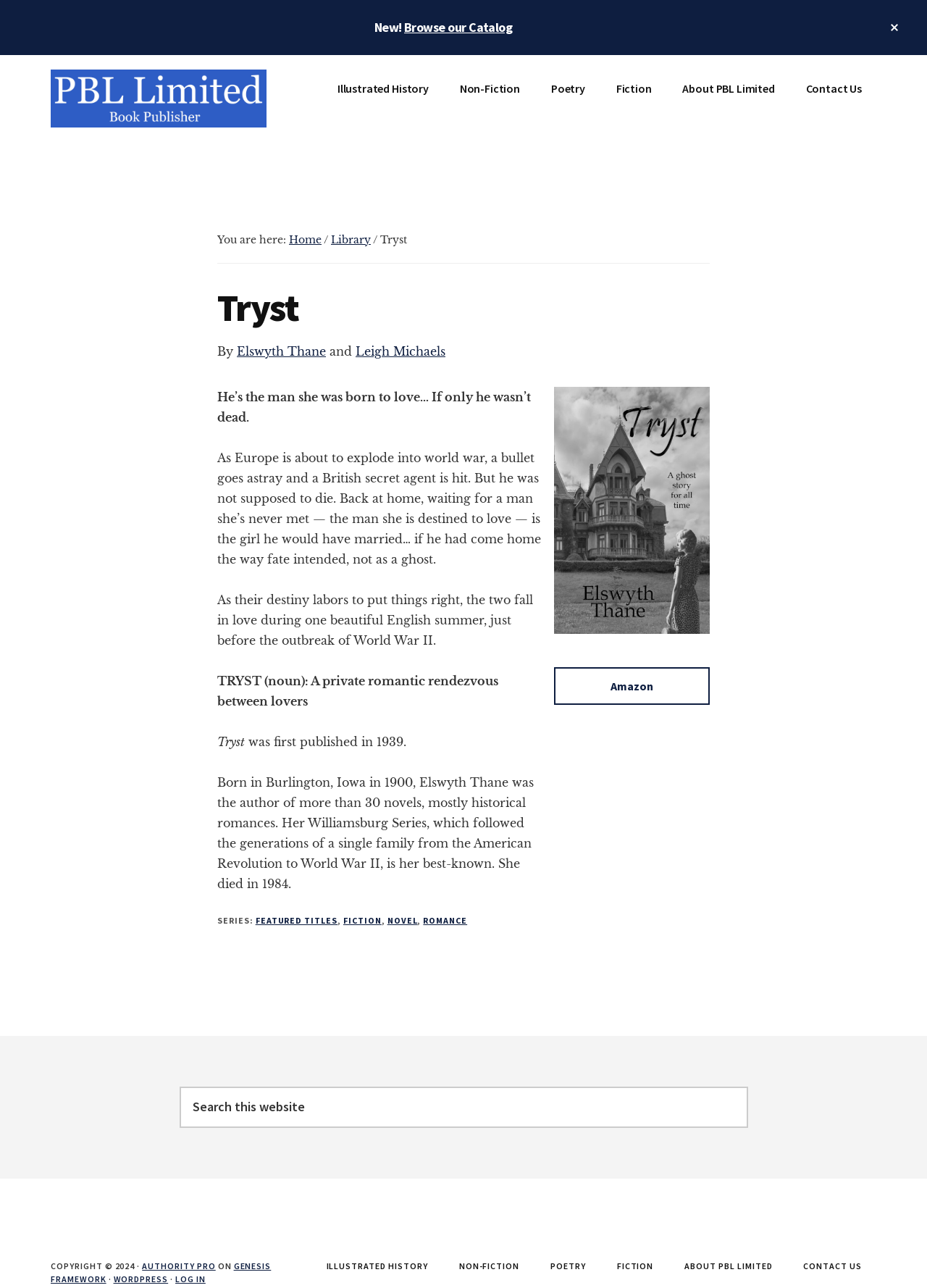Please identify the bounding box coordinates of the clickable area that will fulfill the following instruction: "Click the 'Browse our Catalog' link". The coordinates should be in the format of four float numbers between 0 and 1, i.e., [left, top, right, bottom].

[0.436, 0.015, 0.553, 0.028]